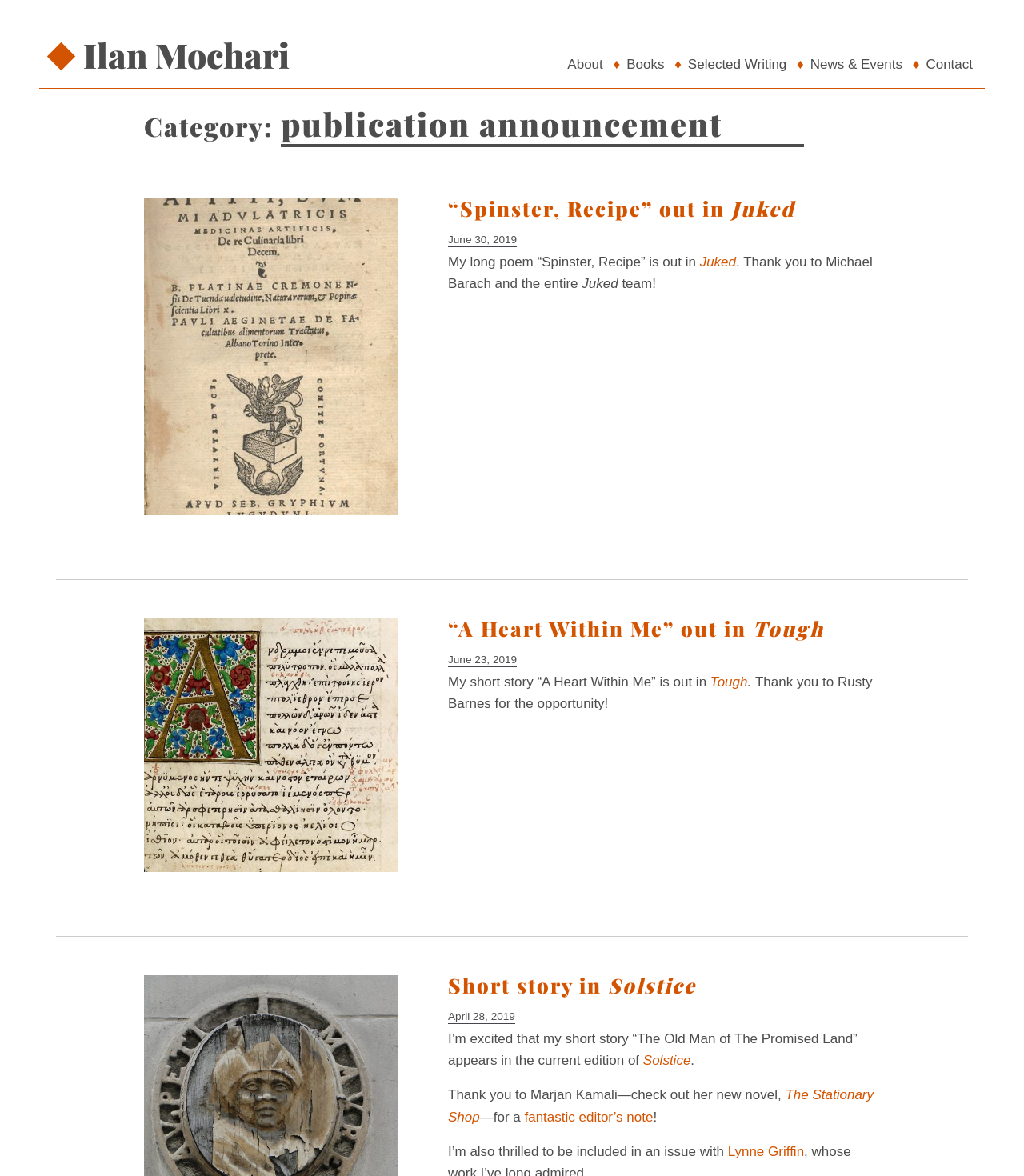Please identify the bounding box coordinates of the region to click in order to complete the given instruction: "view the news and events". The coordinates should be four float numbers between 0 and 1, i.e., [left, top, right, bottom].

[0.785, 0.048, 0.881, 0.061]